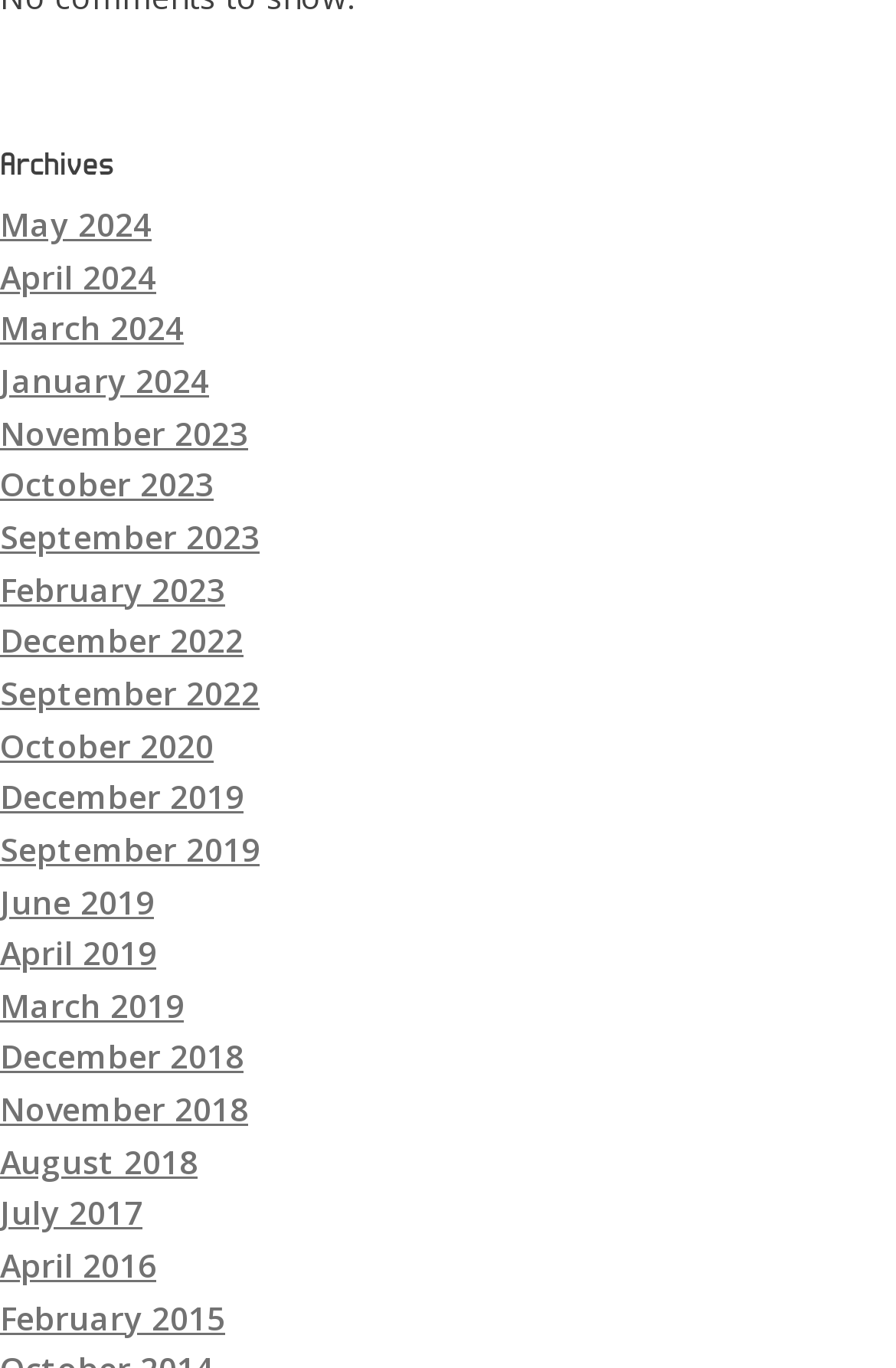Answer the following in one word or a short phrase: 
Are there more archives for 2024 or 2019?

2024